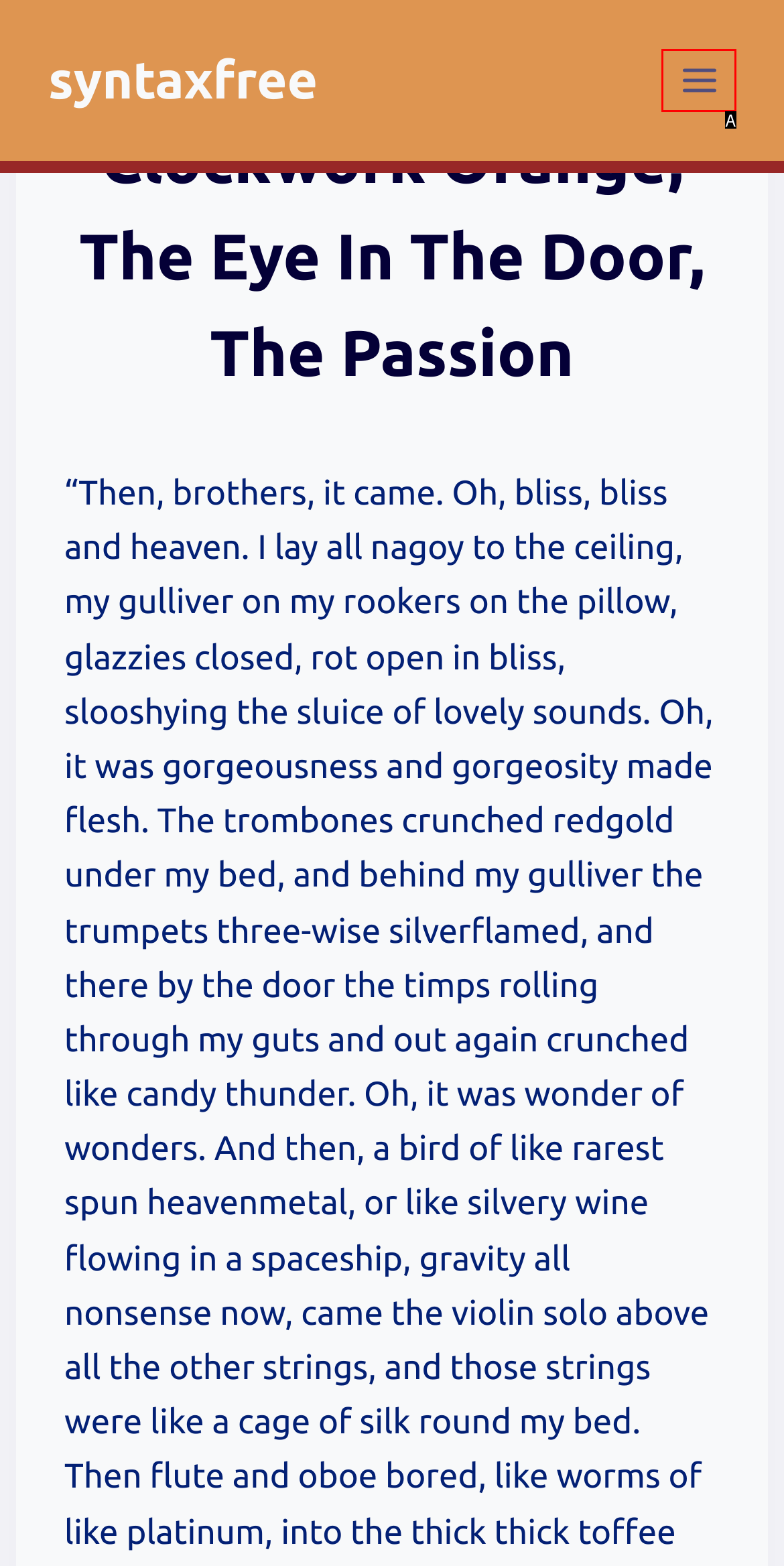Select the HTML element that matches the description: Toggle Menu. Provide the letter of the chosen option as your answer.

A